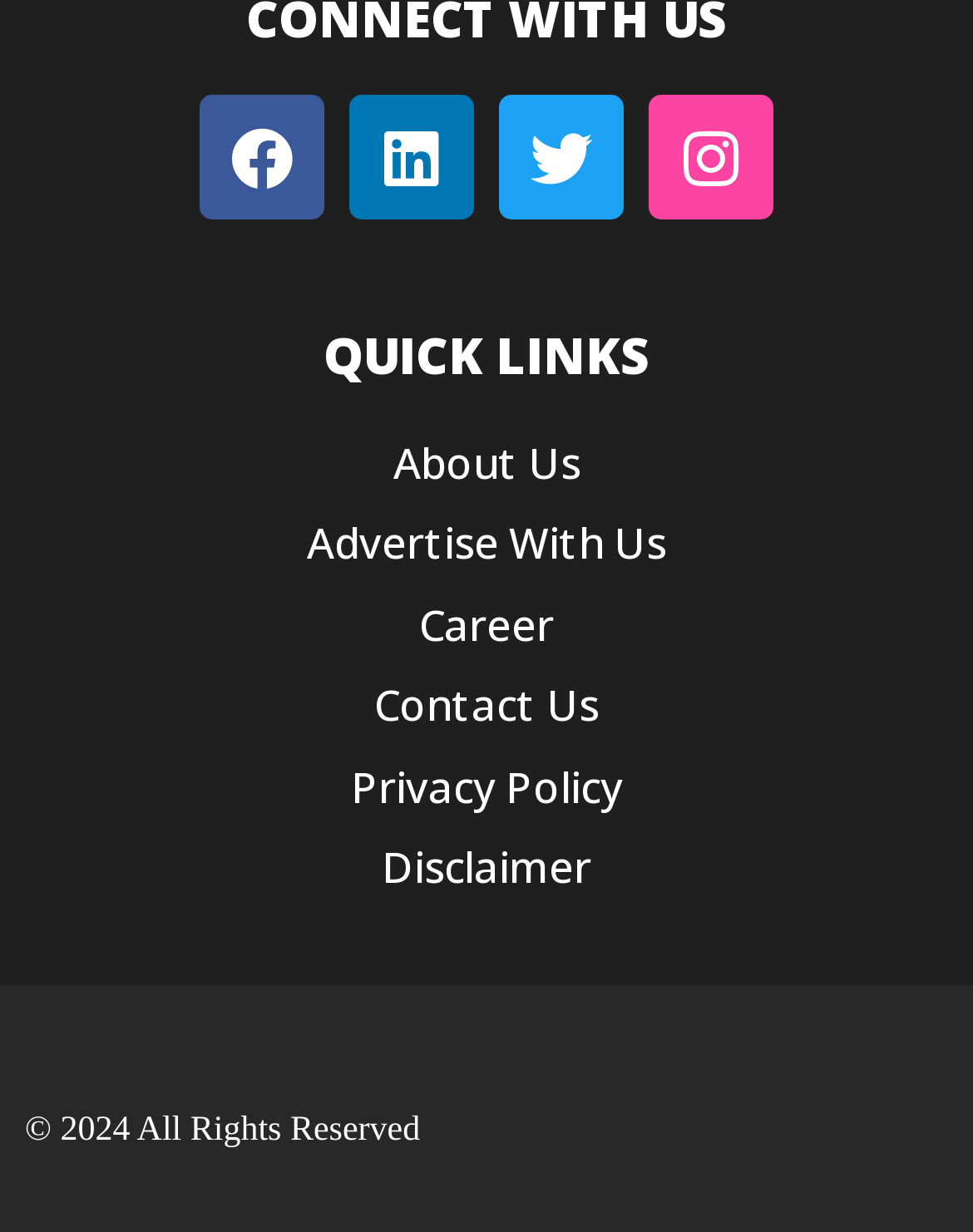Provide the bounding box coordinates in the format (top-left x, top-left y, bottom-right x, bottom-right y). All values are floating point numbers between 0 and 1. Determine the bounding box coordinate of the UI element described as: Instagram

[0.667, 0.078, 0.795, 0.179]